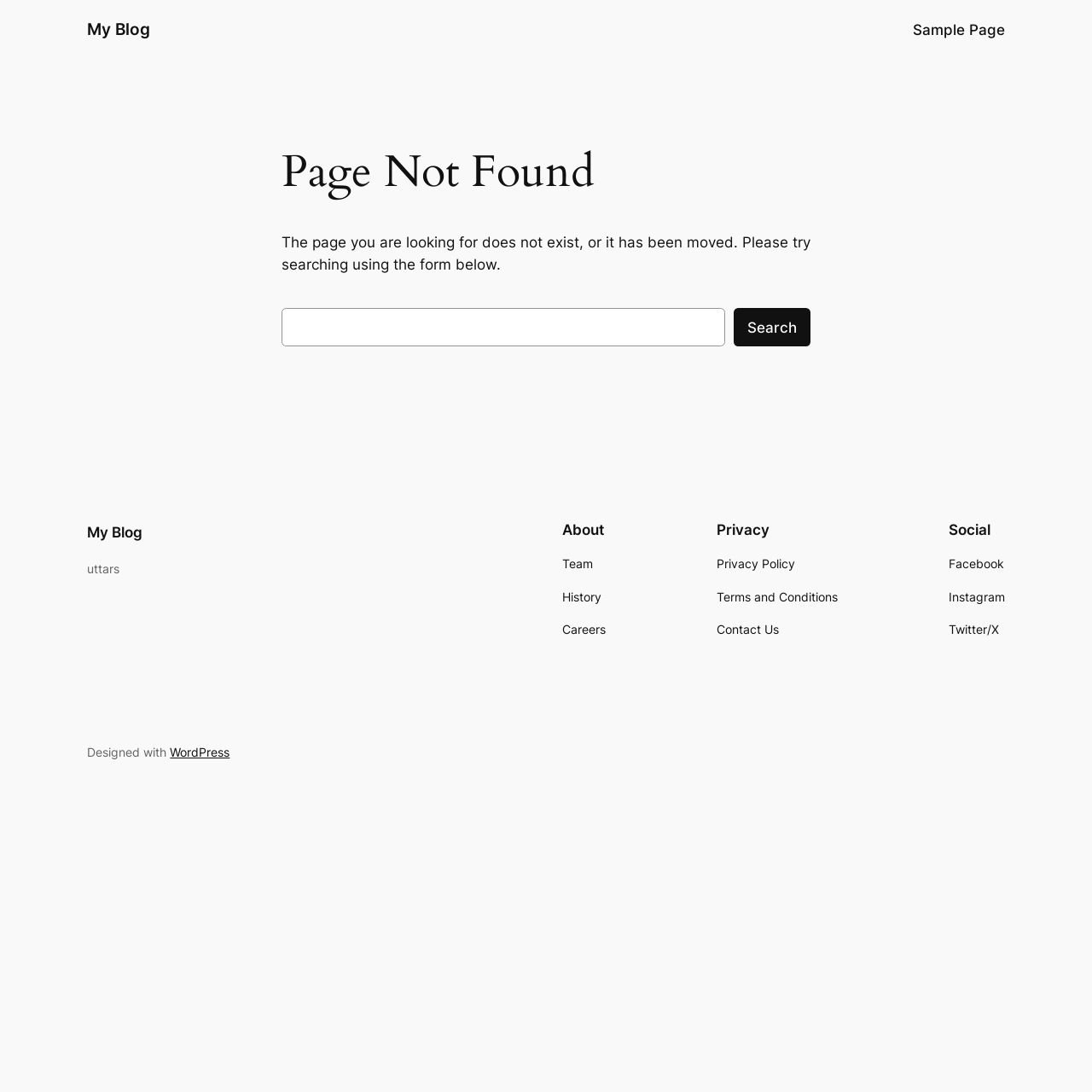Based on the image, provide a detailed response to the question:
How many links are there in the 'About' section?

There are three links in the 'About' section, namely 'Team', 'History', and 'Careers', as indicated by the link elements within the navigation element with the heading 'About'.